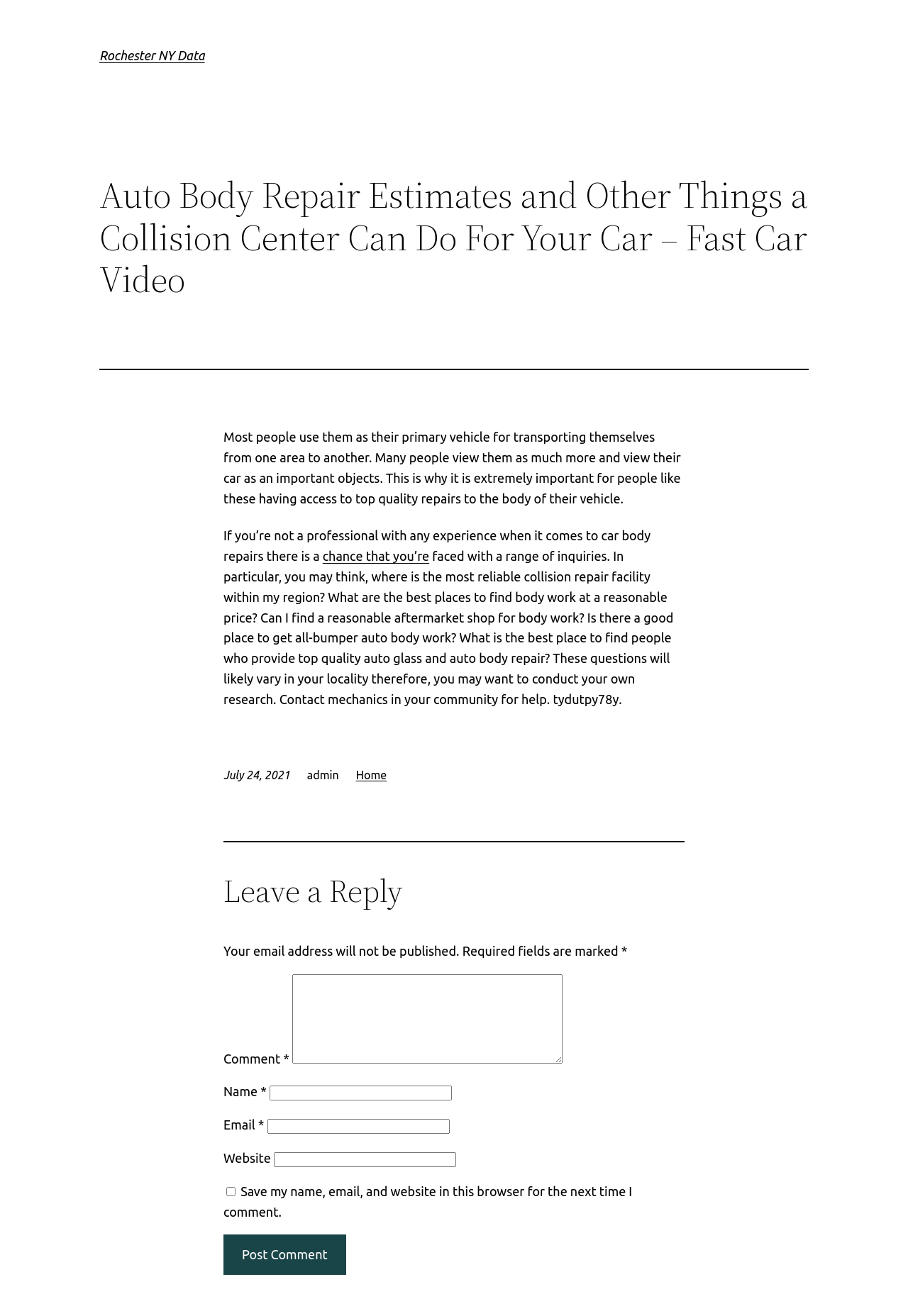Determine the bounding box coordinates for the UI element with the following description: "parent_node: Name * name="author"". The coordinates should be four float numbers between 0 and 1, represented as [left, top, right, bottom].

[0.297, 0.825, 0.498, 0.836]